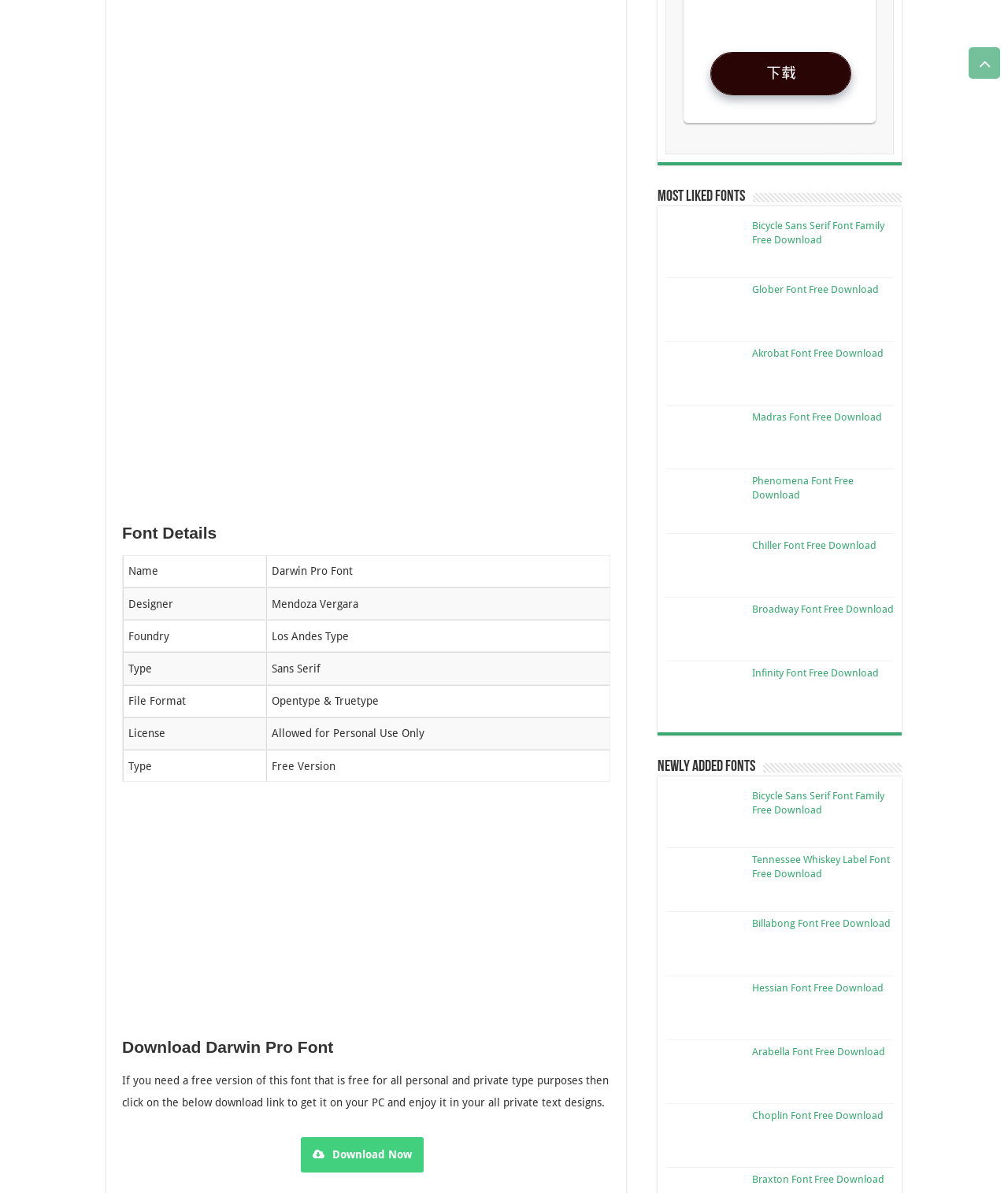Indicate the bounding box coordinates of the element that needs to be clicked to satisfy the following instruction: "Download Darwin Pro Font". The coordinates should be four float numbers between 0 and 1, i.e., [left, top, right, bottom].

[0.298, 0.953, 0.42, 0.983]